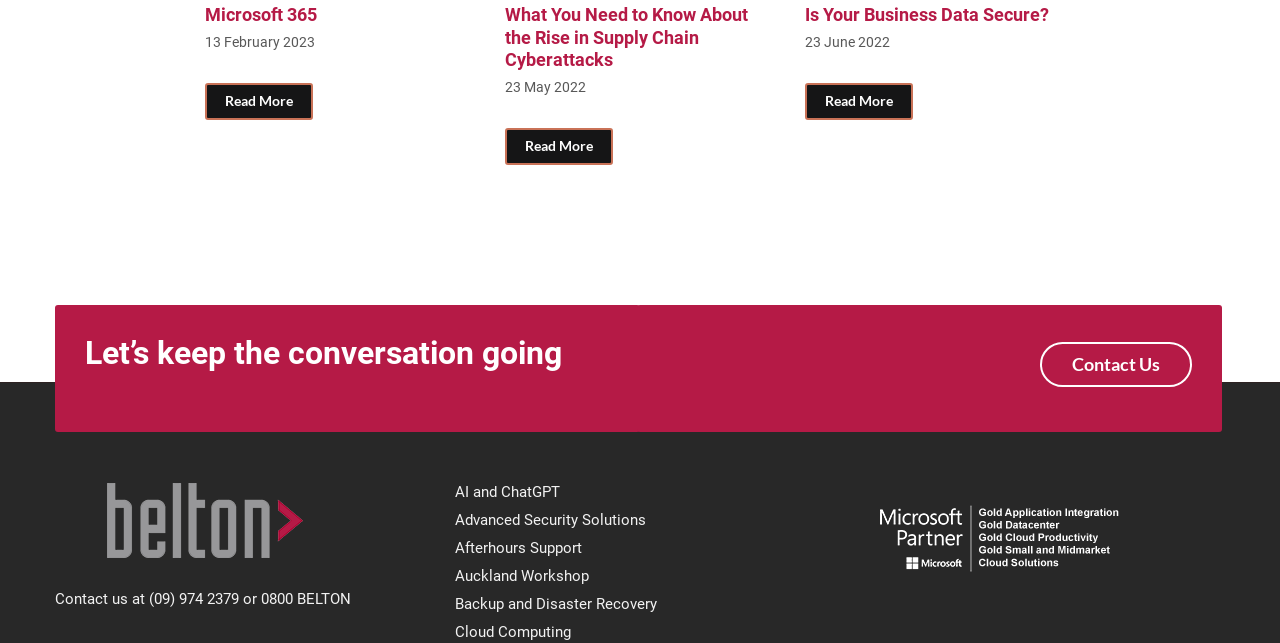What is the date of the article 'What You Need to Know About the Rise in Supply Chain Cyberattacks'?
Please use the visual content to give a single word or phrase answer.

23 May 2022